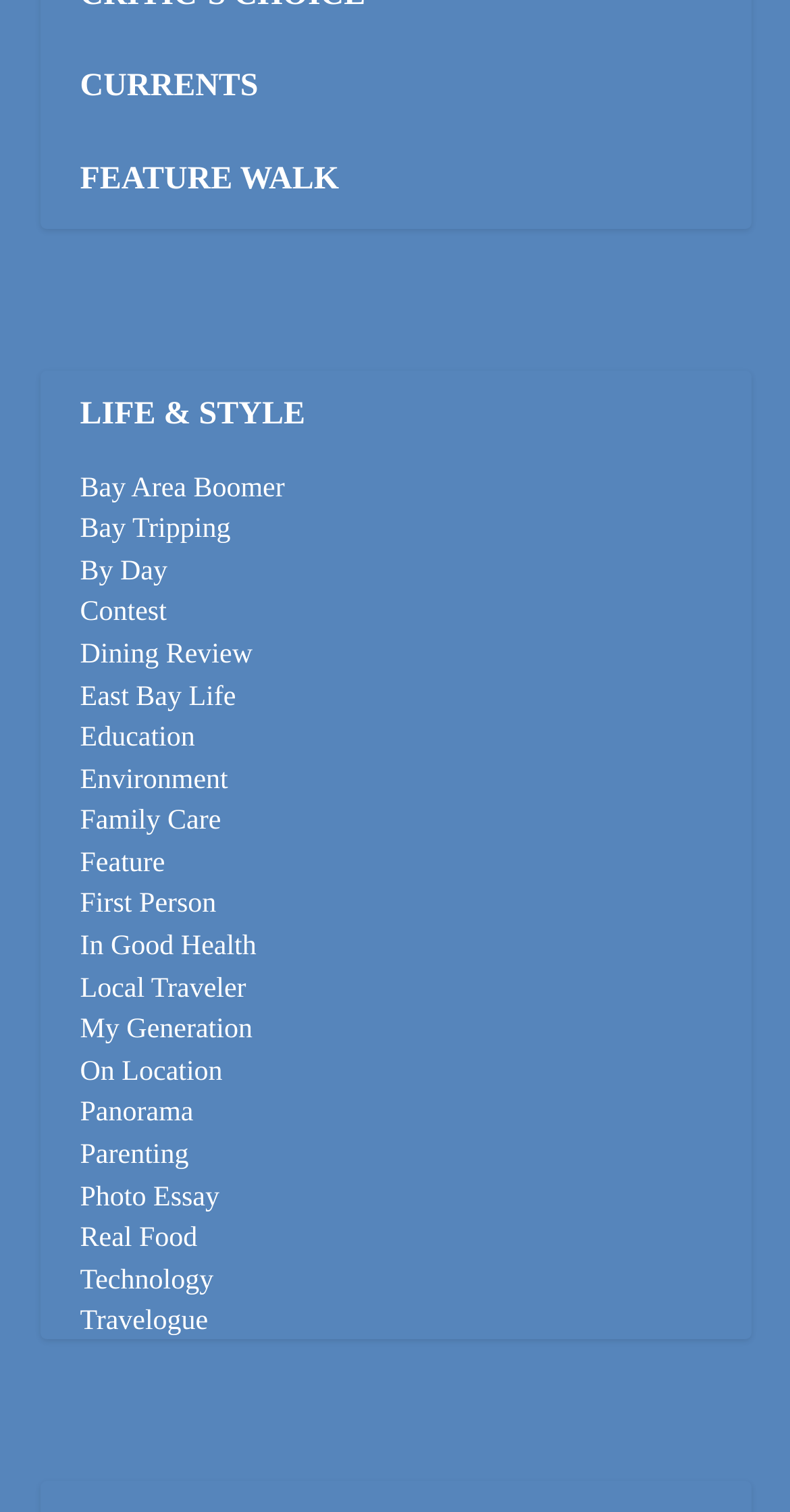Please provide the bounding box coordinate of the region that matches the element description: Local Traveler. Coordinates should be in the format (top-left x, top-left y, bottom-right x, bottom-right y) and all values should be between 0 and 1.

[0.101, 0.644, 0.312, 0.664]